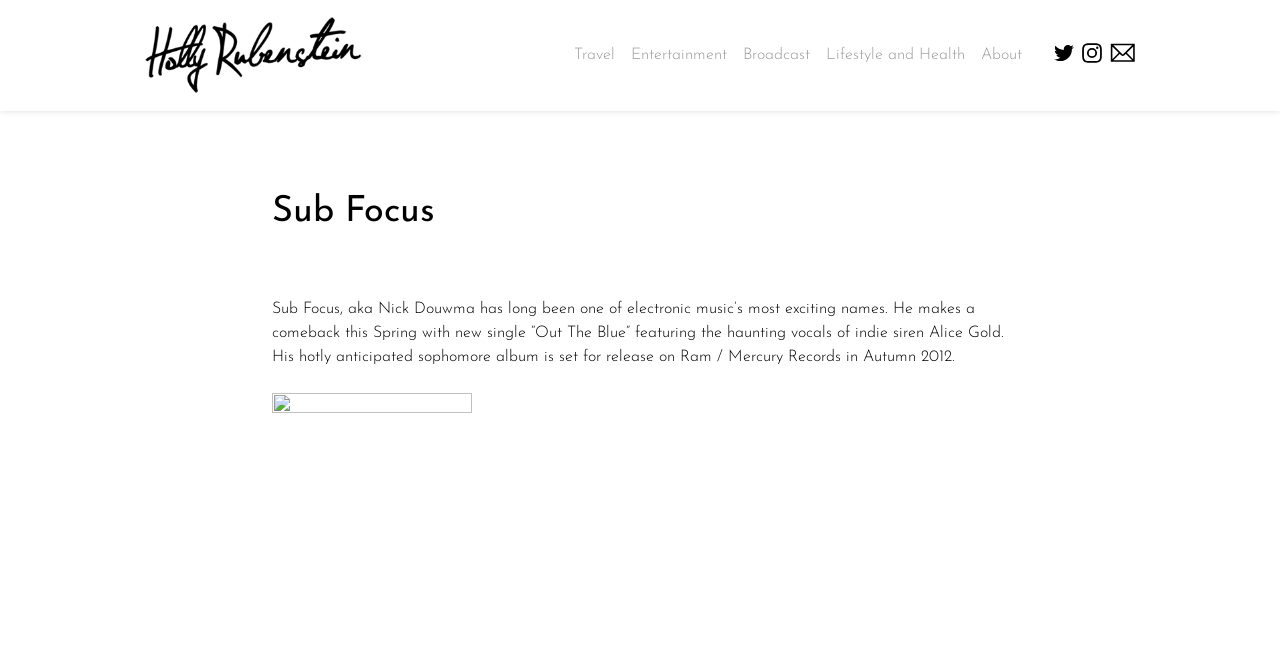Please provide a short answer using a single word or phrase for the question:
How many images are present in the webpage?

5